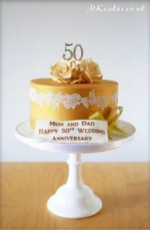Paint a vivid picture with your description of the image.

This elegantly designed anniversary cake is a stunning centerpiece for a 50th wedding anniversary celebration. The cake features a beautiful golden hue, topped with delicate roses that symbolize love and commitment. Adorning the front is a heartfelt message that reads, "Mum and Dad Happy 50th Wedding Anniversary," celebrating this momentous occasion. Placed atop a classic white cake stand, the cake stands out against a neutral background, emphasizing its intricate details and the affection it represents, making it perfect for such a significant milestone in a couple's journey together.